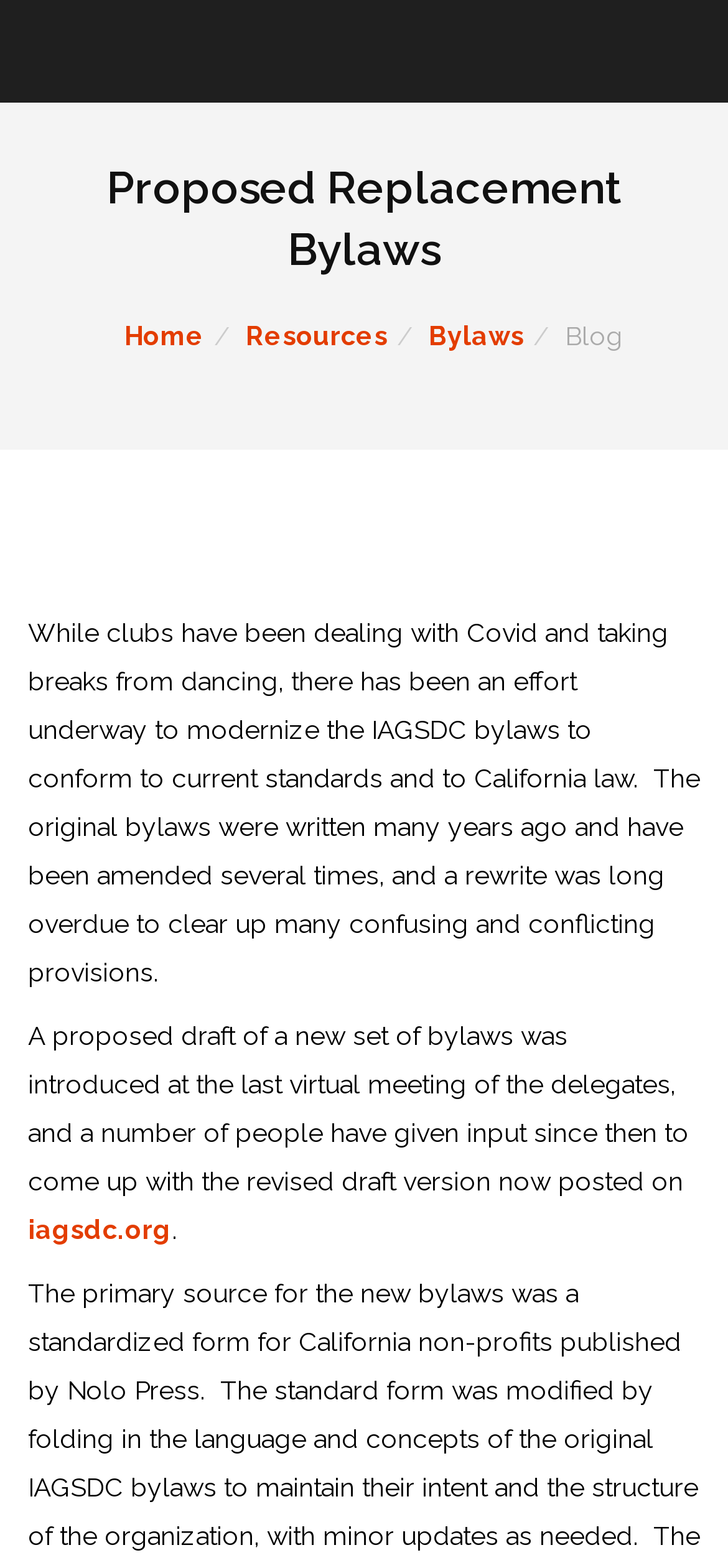What is the context of the bylaws modernization effort?
Please describe in detail the information shown in the image to answer the question.

The webpage content suggests that the bylaws modernization effort is taking place in the context of clubs dealing with Covid and taking breaks from dancing, as mentioned in the sentence 'While clubs have been dealing with Covid and taking breaks from dancing, there has been an effort underway to modernize the IAGSDC bylaws'.